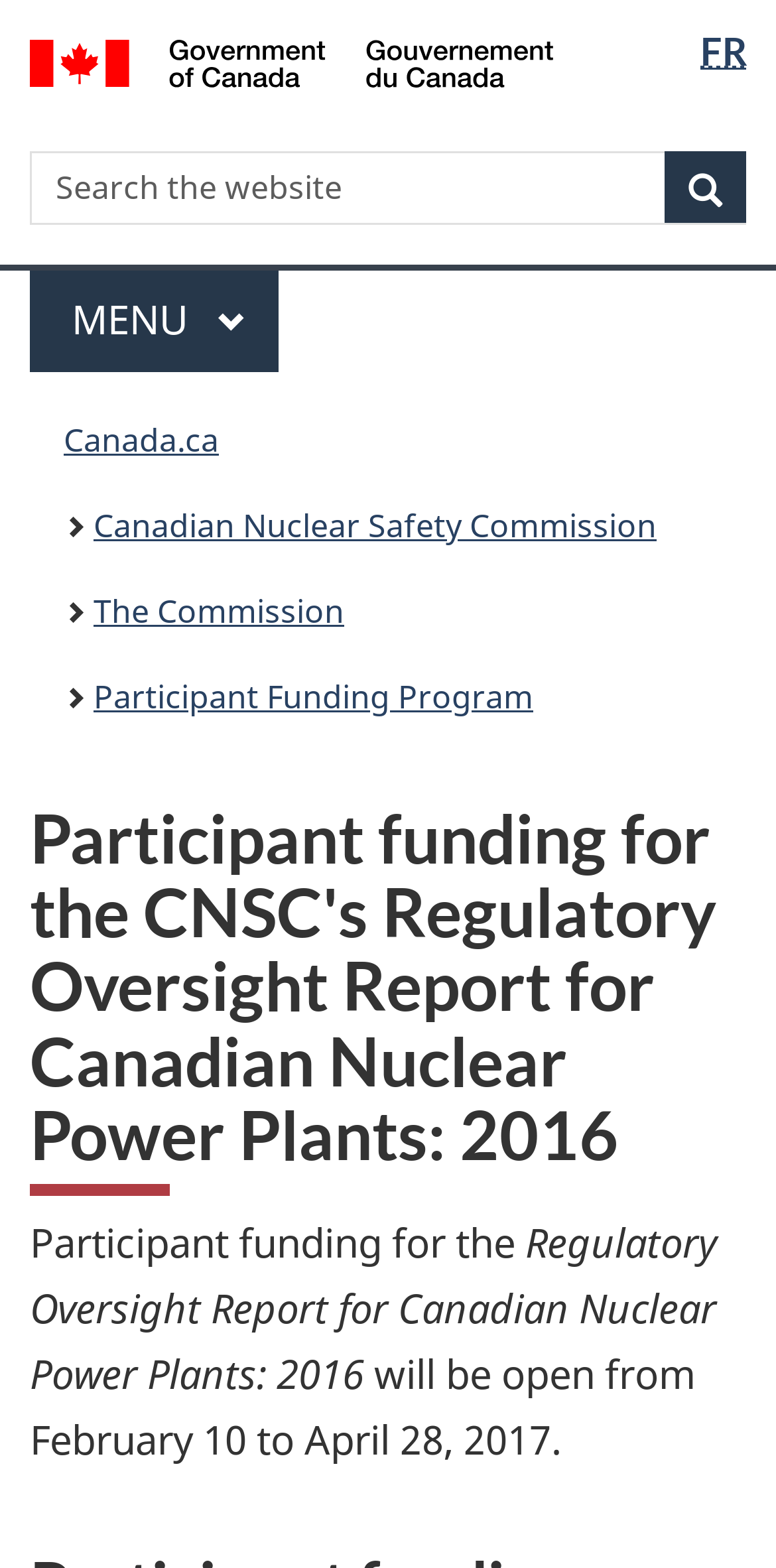How many links are in the breadcrumb navigation?
Please give a well-detailed answer to the question.

The breadcrumb navigation is located in the middle of the webpage, and it has four links: 'Canada.ca', 'Canadian Nuclear Safety Commission', 'The Commission', and 'Participant Funding Program'.